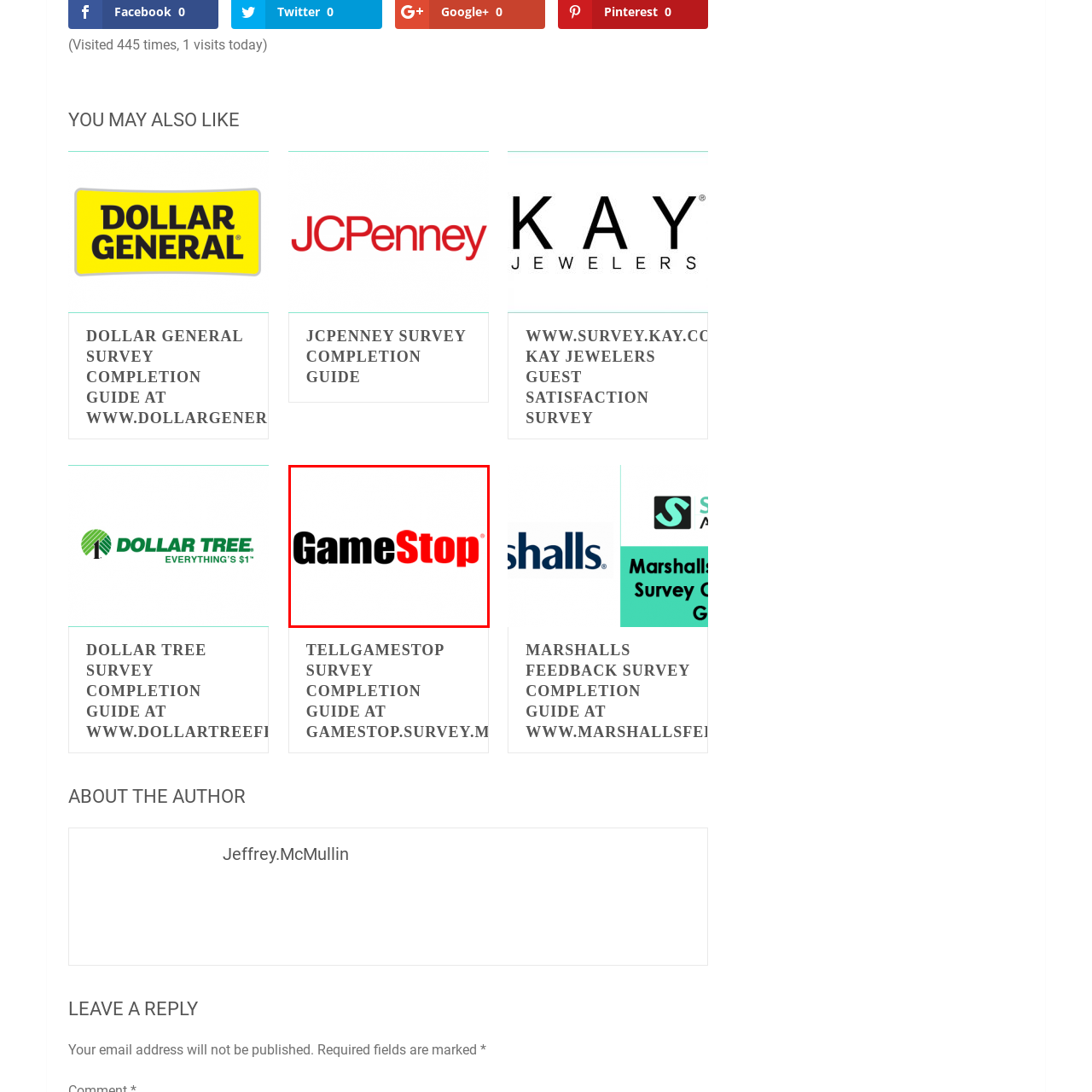What is the purpose of this image?
Direct your attention to the image inside the red bounding box and provide a detailed explanation in your answer.

This image is often used in contexts related to customer engagement, such as feedback surveys and promotions, particularly in association with the 'TellGameStop Survey Completion Guide', where customers are encouraged to share their shopping experiences.